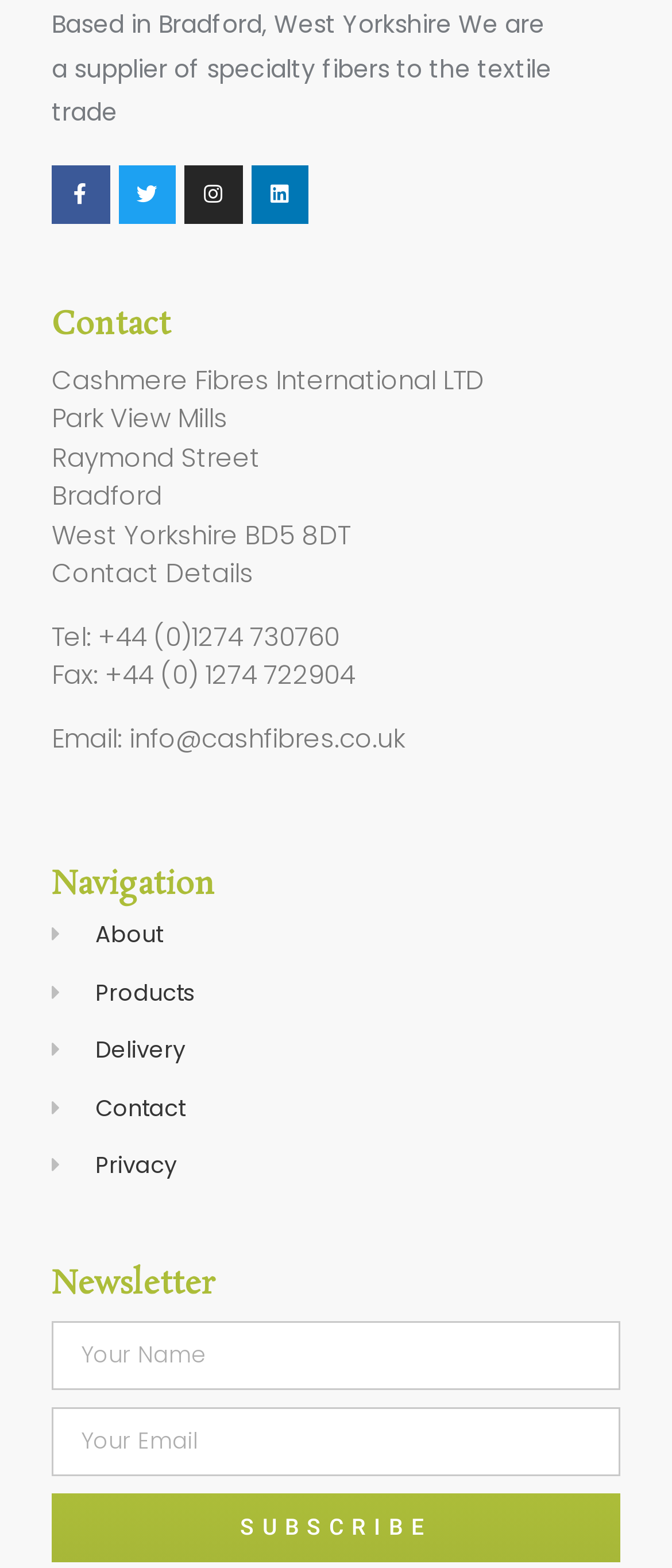Please locate the bounding box coordinates of the element's region that needs to be clicked to follow the instruction: "Go to About page". The bounding box coordinates should be provided as four float numbers between 0 and 1, i.e., [left, top, right, bottom].

[0.077, 0.586, 0.5, 0.607]